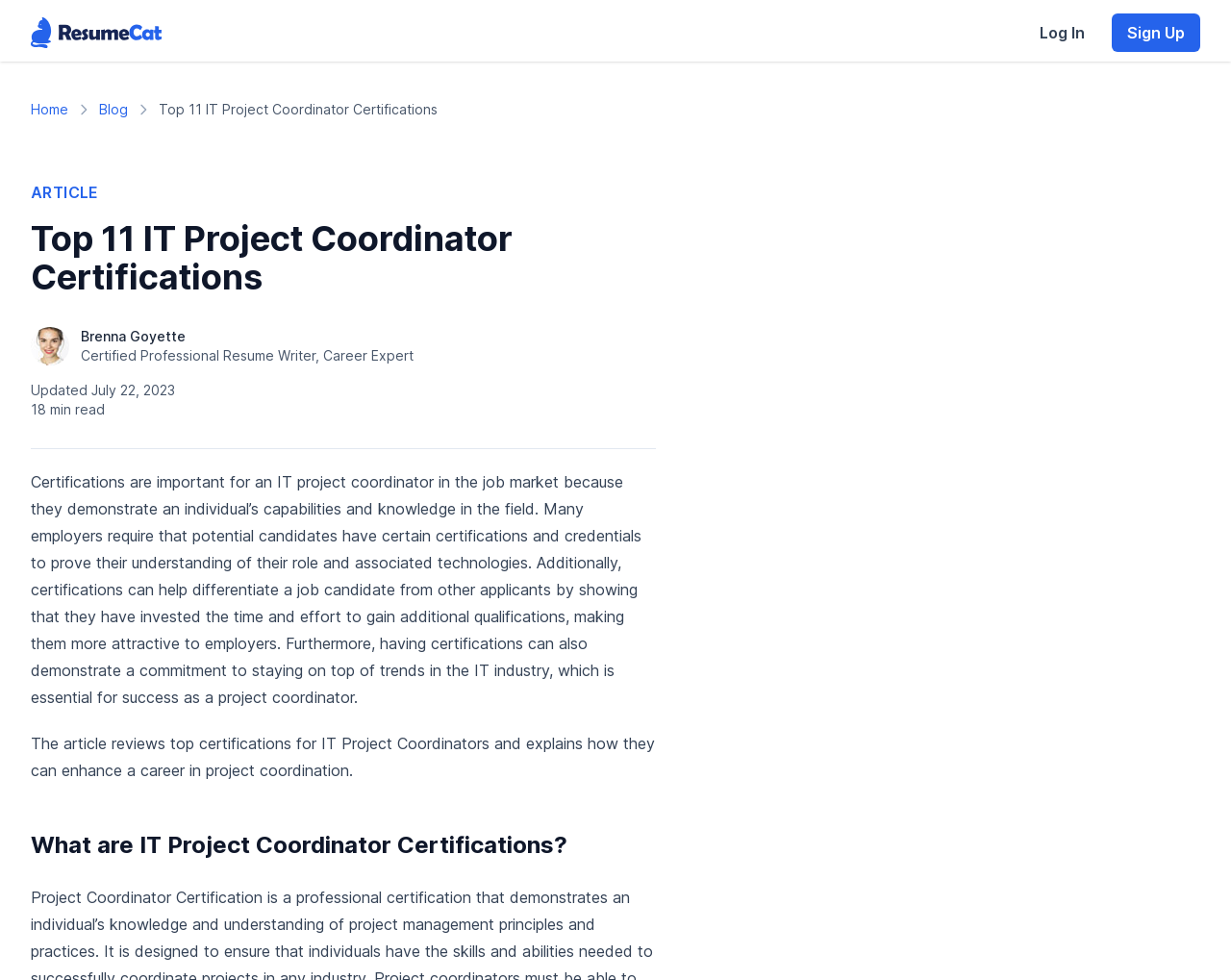Using the webpage screenshot, locate the HTML element that fits the following description and provide its bounding box: "Sign Up".

[0.903, 0.014, 0.975, 0.053]